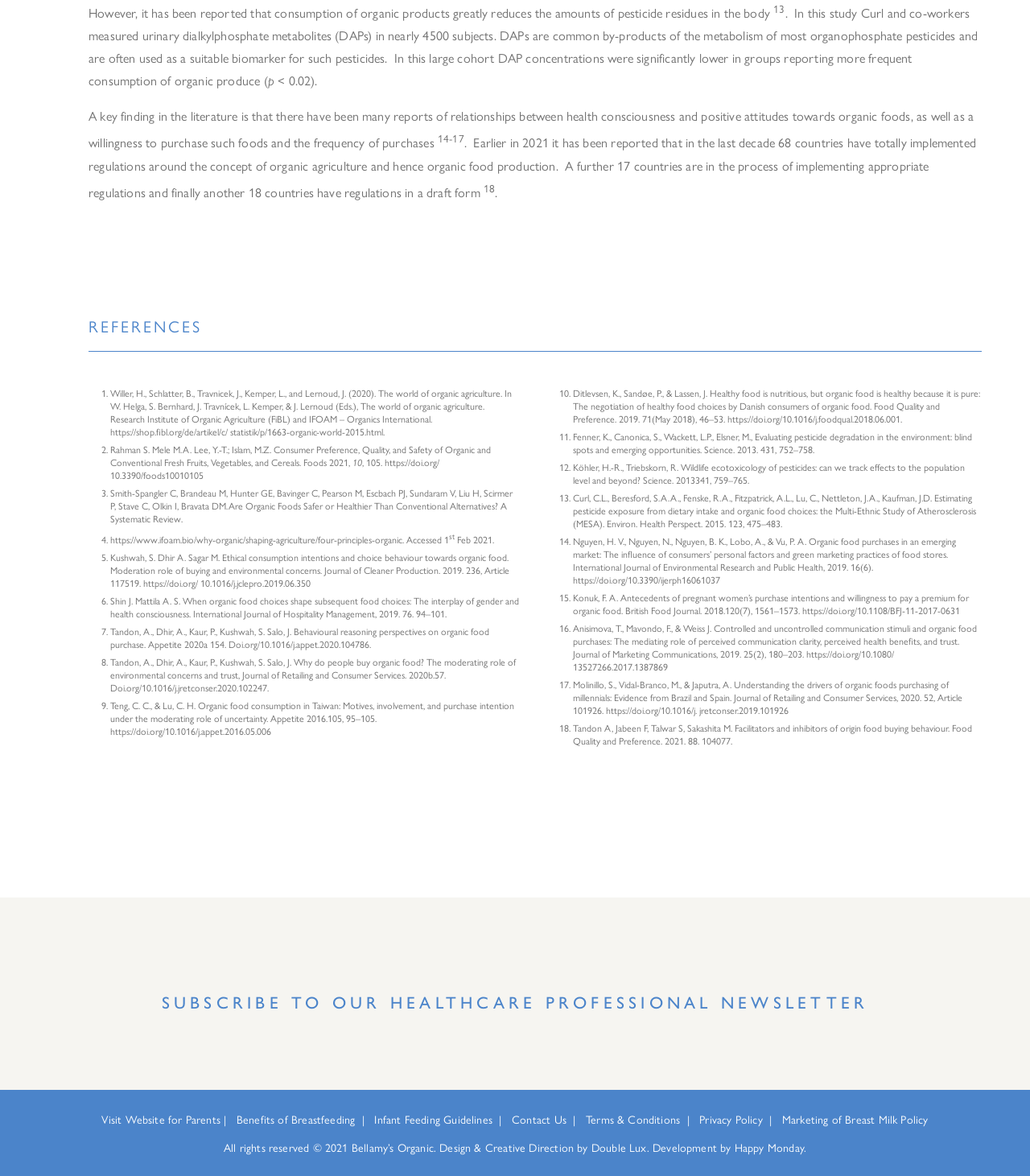Please find the bounding box for the UI element described by: "Bellamy’s Organic".

[0.341, 0.968, 0.421, 0.982]